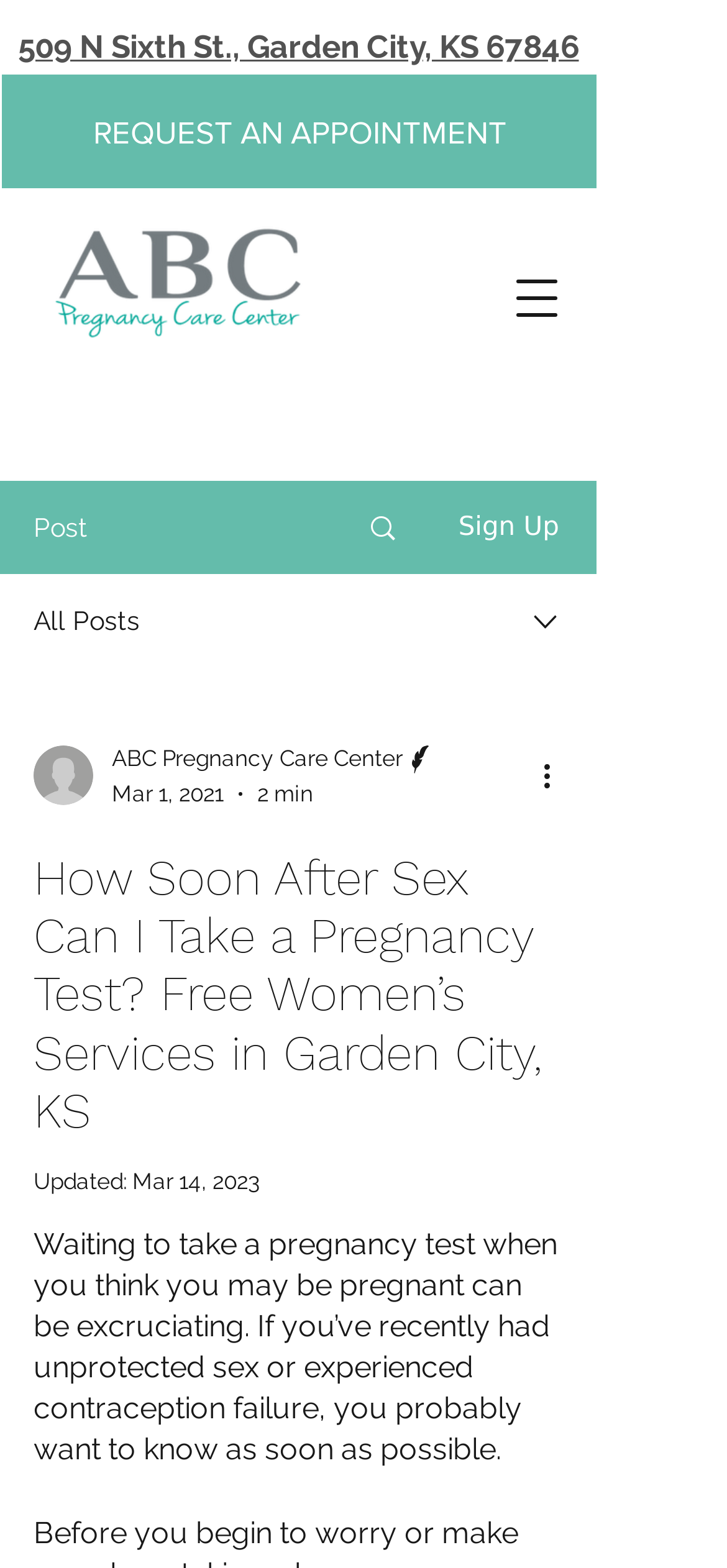What is the purpose of the 'REQUEST AN APPOINTMENT' button?
Provide a detailed answer to the question, using the image to inform your response.

I inferred the purpose of the button by its text 'REQUEST AN APPOINTMENT' and its location on the webpage, which suggests that it is a call-to-action for users to schedule an appointment.